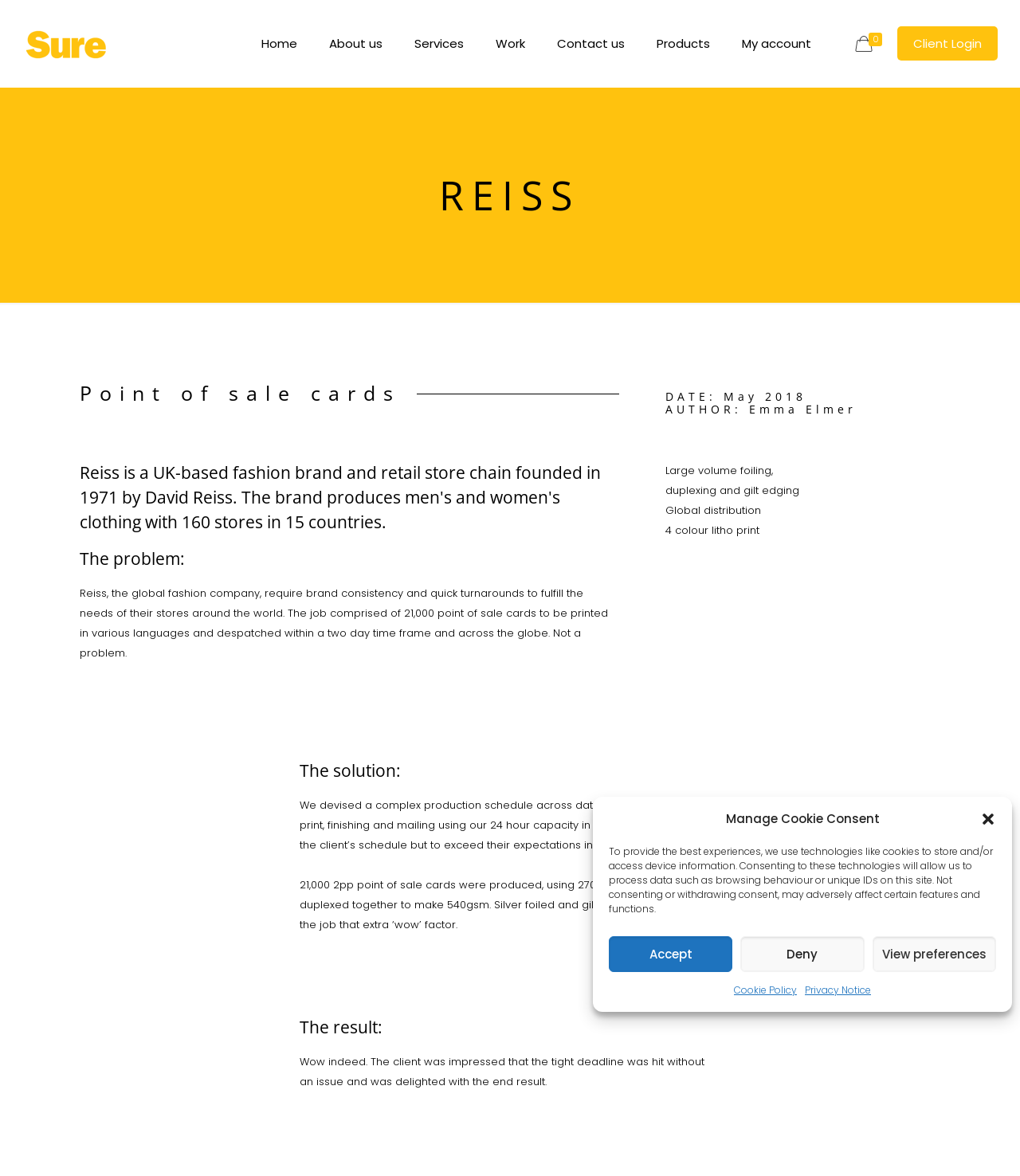What is the weight of the paper used for printing?
Based on the screenshot, answer the question with a single word or phrase.

540gsm